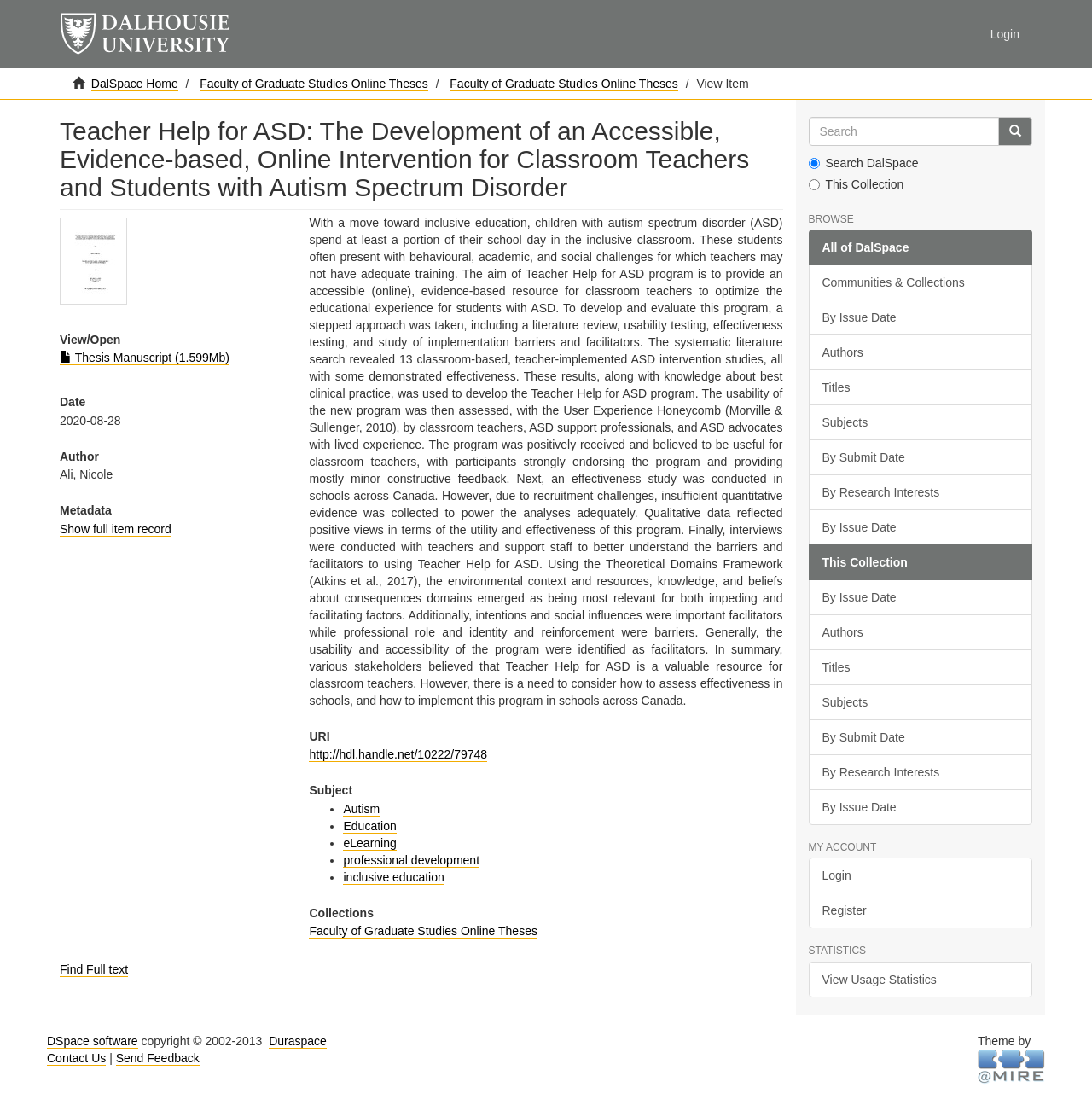Give an in-depth explanation of the webpage layout and content.

This webpage is about the "Teacher Help for ASD" program, which is an accessible, evidence-based, online intervention for classroom teachers and students with Autism Spectrum Disorder (ASD). 

At the top of the page, there is a login link on the right side, and a series of links on the left side, including "DalSpace Home", "Faculty of Graduate Studies Online Theses", and "Faculty of Graduate Studies Online Theses" again. 

Below these links, there is a heading with the title "Teacher Help for ASD: The Development of an Accessible, Evidence-based, Online Intervention for Classroom Teachers and Students with Autism Spectrum Disorder". 

To the left of this heading, there is a thumbnail image. Below the heading, there are several sections, including "View/ Open", "Date", "Author", "Metadata", and "URI". 

The "Metadata" section includes a link to "Show full item record" and a description of the program, which aims to provide an accessible online resource for classroom teachers to optimize the educational experience for students with ASD. 

The description explains that the program was developed through a stepped approach, including a literature review, usability testing, effectiveness testing, and a study of implementation barriers and facilitators. 

Below the description, there are links to "Autism", "Education", "eLearning", "professional development", and "inclusive education" under the "Subject" heading. 

Further down, there is a "Collections" section with a link to "Faculty of Graduate Studies Online Theses". 

On the right side of the page, there is a search box with a "Go" button and radio buttons to search "DalSpace" or "This Collection". 

Below the search box, there are links to "Communities & Collections", "By Issue Date", "Authors", "Titles", "Subjects", and "By Submit Date" under the "BROWSE" heading. 

There are also links to "MY ACCOUNT", "STATISTICS", and "View Usage Statistics" at the bottom of the page. 

Finally, at the very bottom of the page, there is a copyright notice, links to "DSpace software", "Duraspace", and "Contact Us", and a theme credit to "@mire NV".